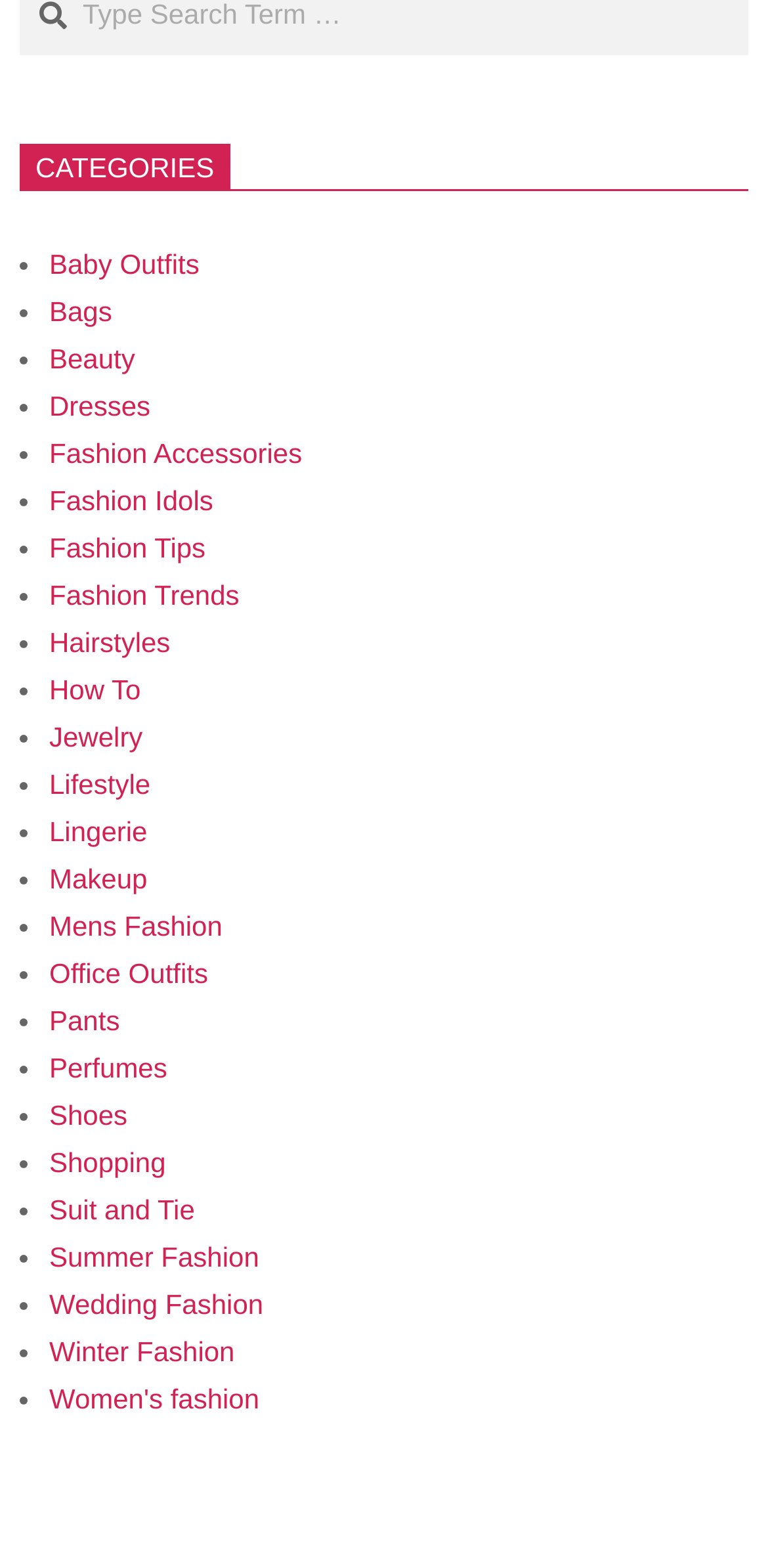Please find the bounding box coordinates of the element that needs to be clicked to perform the following instruction: "Explore the 'Summer Fashion' section". The bounding box coordinates should be four float numbers between 0 and 1, represented as [left, top, right, bottom].

[0.064, 0.791, 0.337, 0.811]